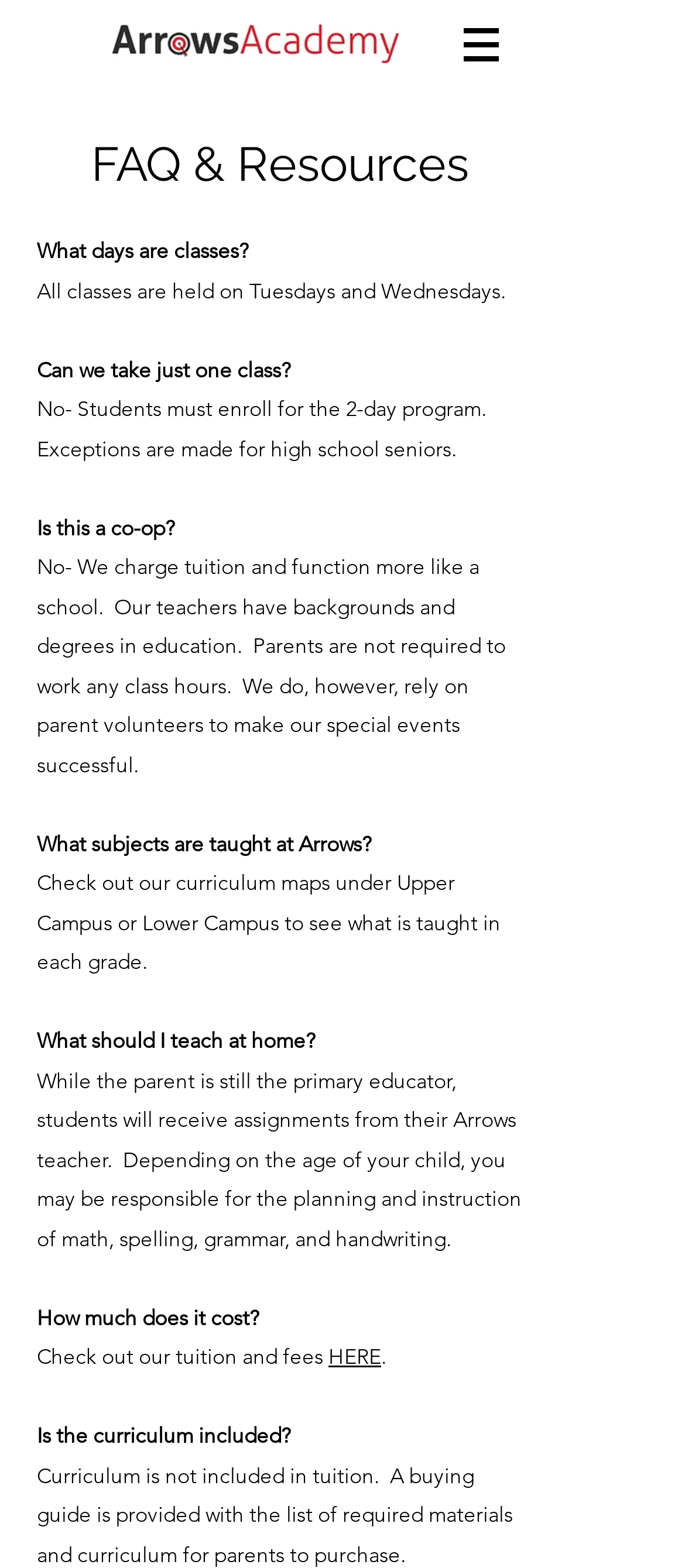Describe all significant elements and features of the webpage.

The webpage is divided into two main sections: a top navigation bar and a main content area. At the top left, there is a logo image of Arrows Academy, which is a clickable link. To the right of the logo, there is a navigation menu labeled "Site" with a dropdown button.

In the main content area, there is a heading that reads "FAQ & Resources" at the top. Below the heading, there are several question-and-answer sections. Each question is displayed in a bold font, followed by a corresponding answer in a regular font. The questions and answers are arranged in a vertical list, with the questions including "What days are classes?", "Can we take just one class?", "Is this a co-op?", and so on.

The answers to the questions provide detailed information about Arrows Academy, including its class schedule, enrollment policies, curriculum, and tuition fees. There are also links to additional resources, such as curriculum maps and tuition and fees information. The webpage has a total of 11 question-and-answer sections, with the last question being "Is the curriculum included?" and the answer explaining that curriculum is not included in tuition and providing a buying guide for parents to purchase required materials.